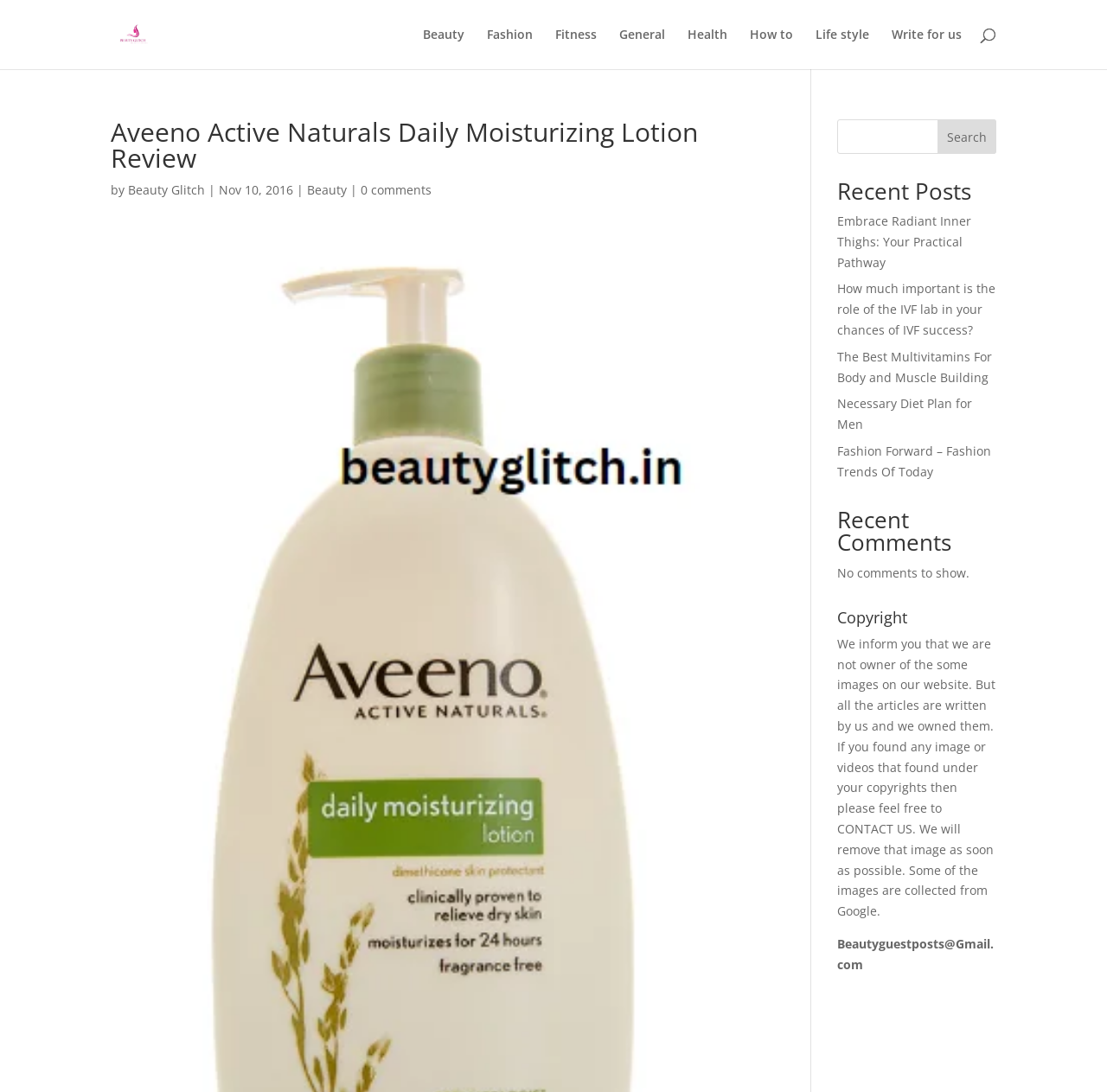Please find the bounding box coordinates of the element that you should click to achieve the following instruction: "Search for a keyword in the secondary search bar". The coordinates should be presented as four float numbers between 0 and 1: [left, top, right, bottom].

[0.756, 0.109, 0.9, 0.141]